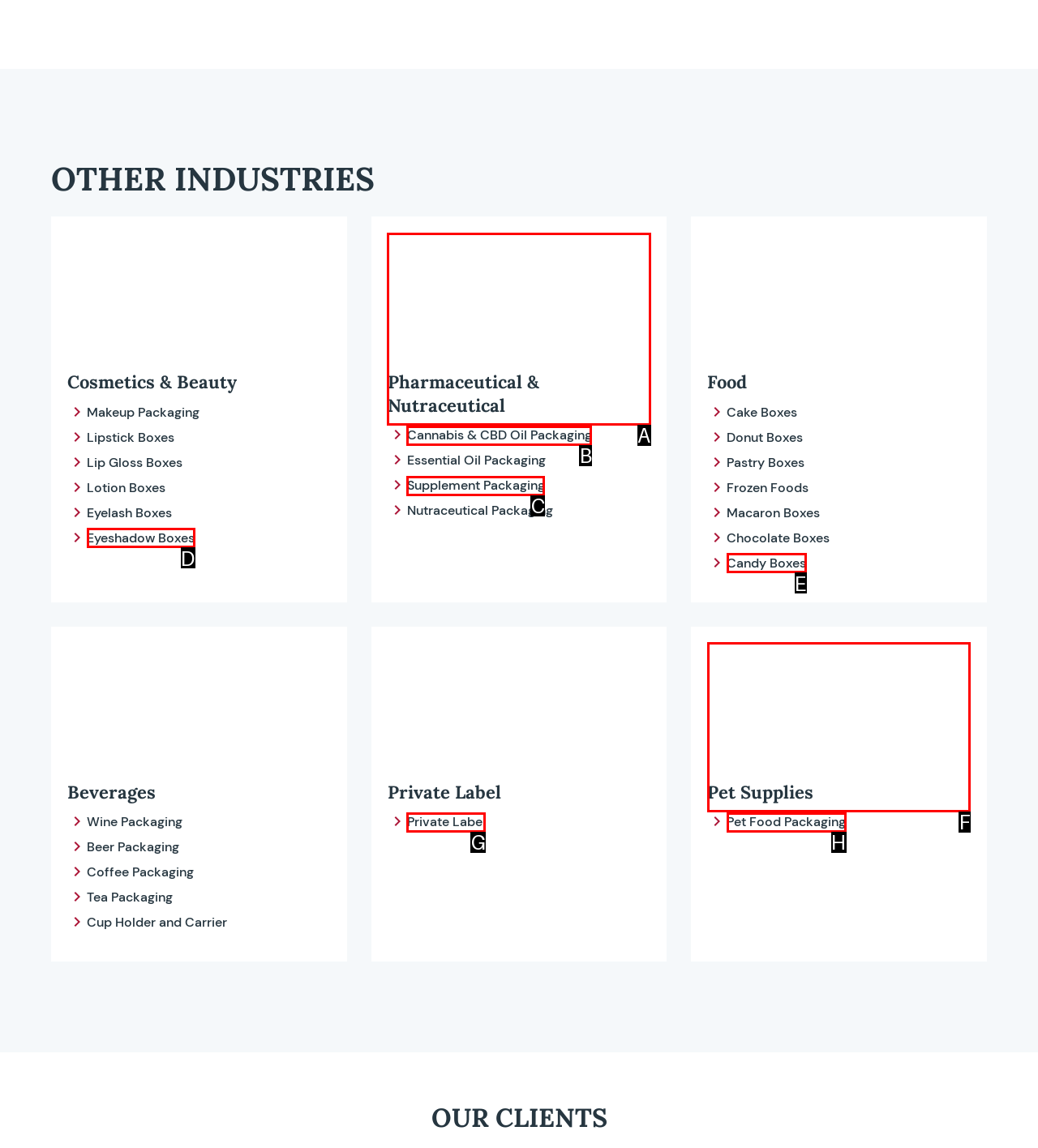Based on the description: Private Label, identify the matching HTML element. Reply with the letter of the correct option directly.

G